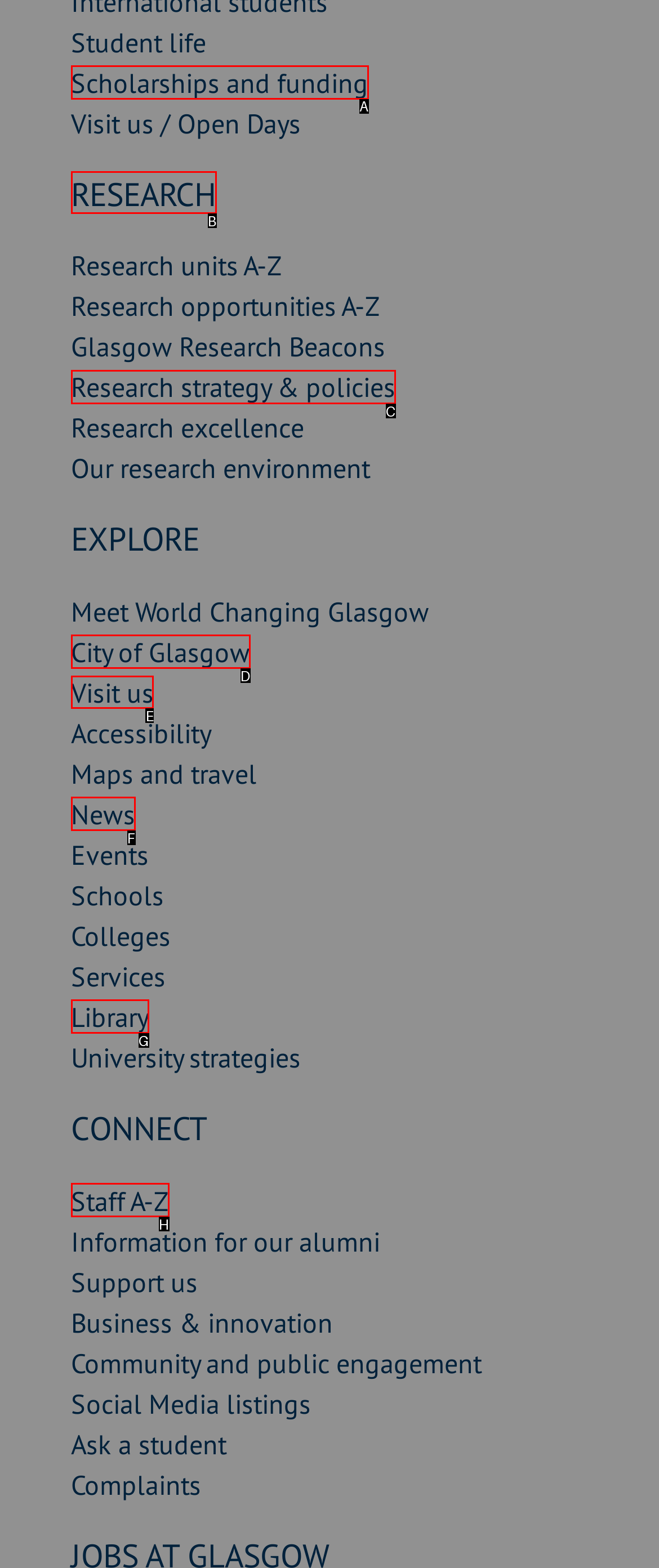From the given options, tell me which letter should be clicked to complete this task: Visit the university
Answer with the letter only.

E